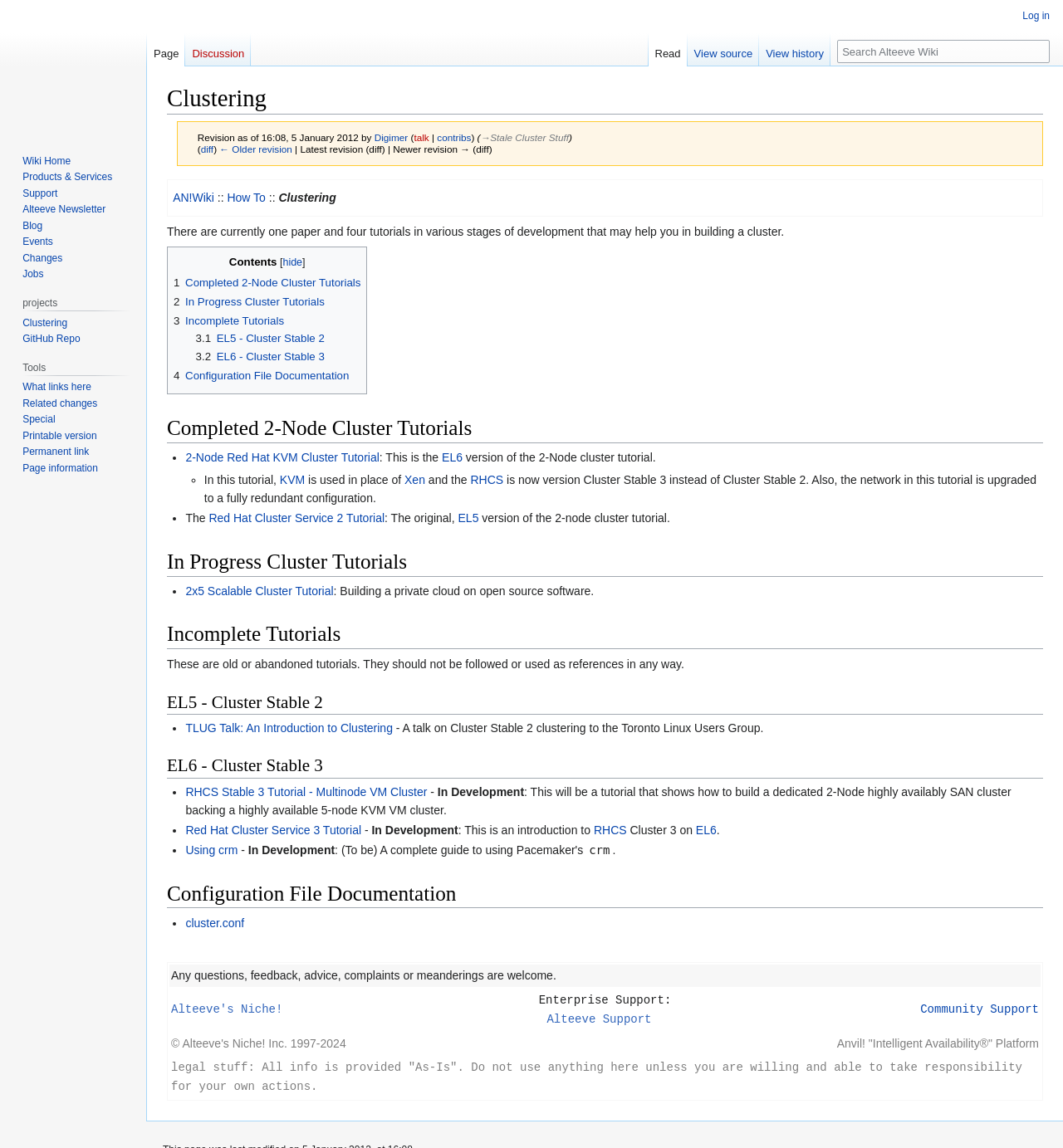How many tutorials are in progress?
Analyze the image and provide a thorough answer to the question.

According to the section 'In Progress Cluster Tutorials', there is one tutorial in progress, which is the '2x5 Scalable Cluster Tutorial'.